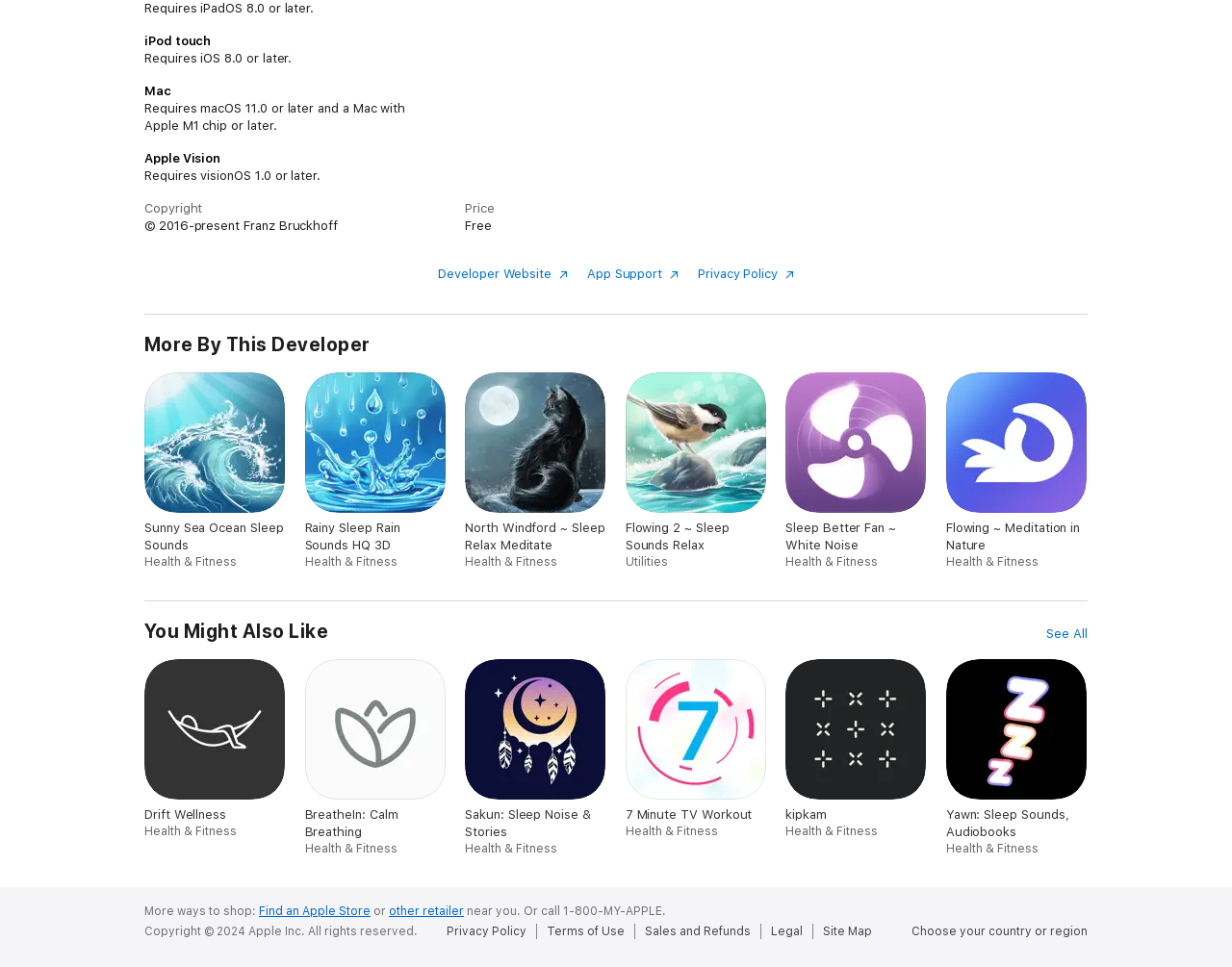Given the webpage screenshot, identify the bounding box of the UI element that matches this description: "kipkam Health & Fitness".

[0.638, 0.682, 0.753, 0.868]